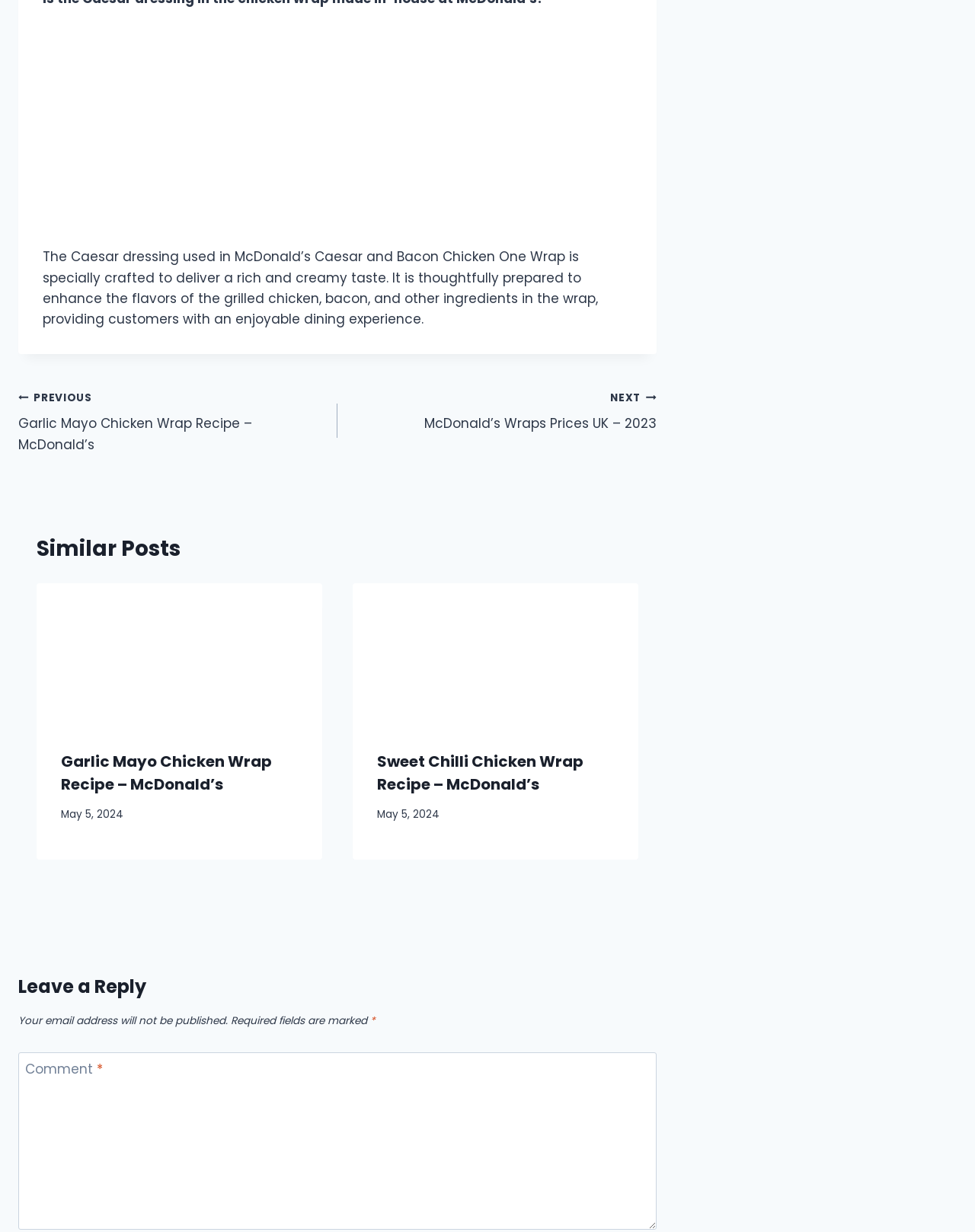Find the bounding box coordinates of the clickable area that will achieve the following instruction: "Type in the 'Comment *' textbox".

[0.019, 0.854, 0.673, 0.998]